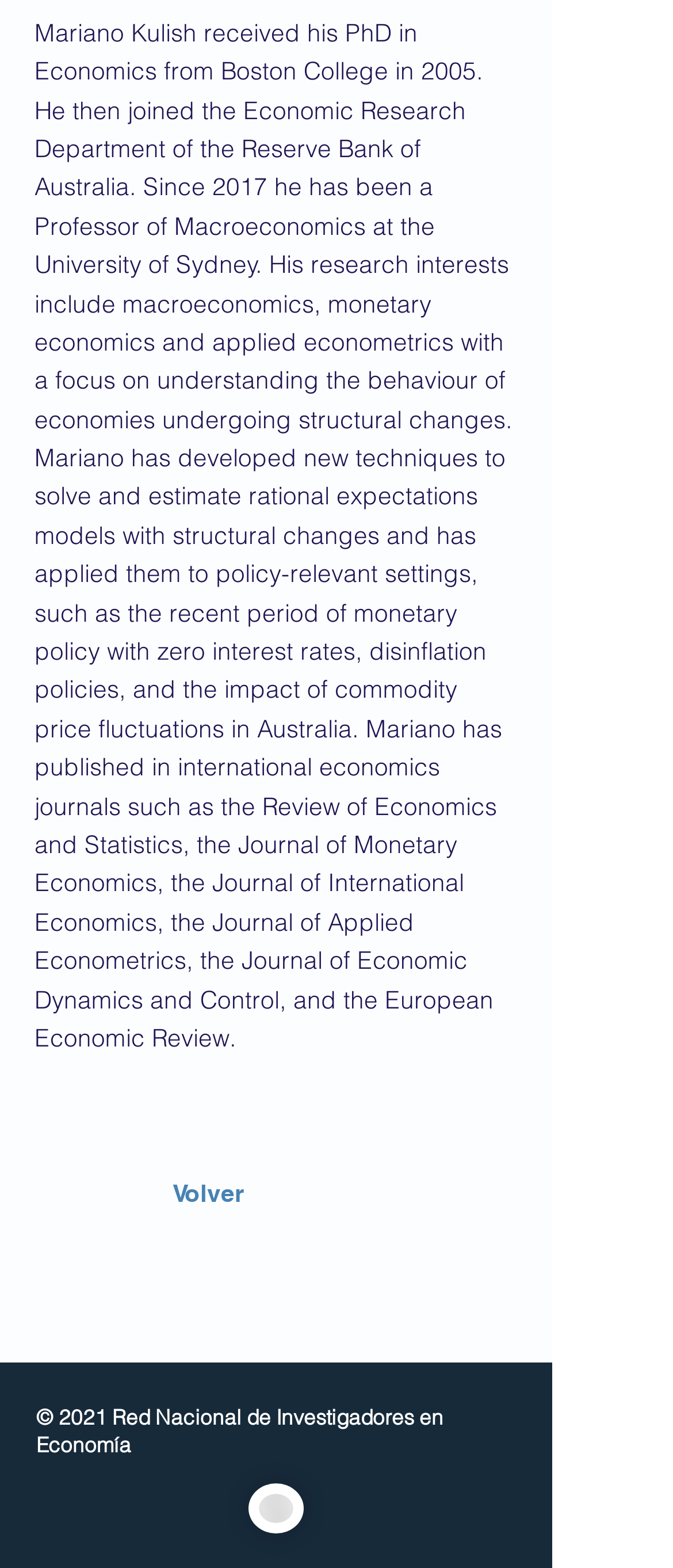Identify the bounding box for the element characterized by the following description: "Volver".

[0.256, 0.738, 0.564, 0.785]